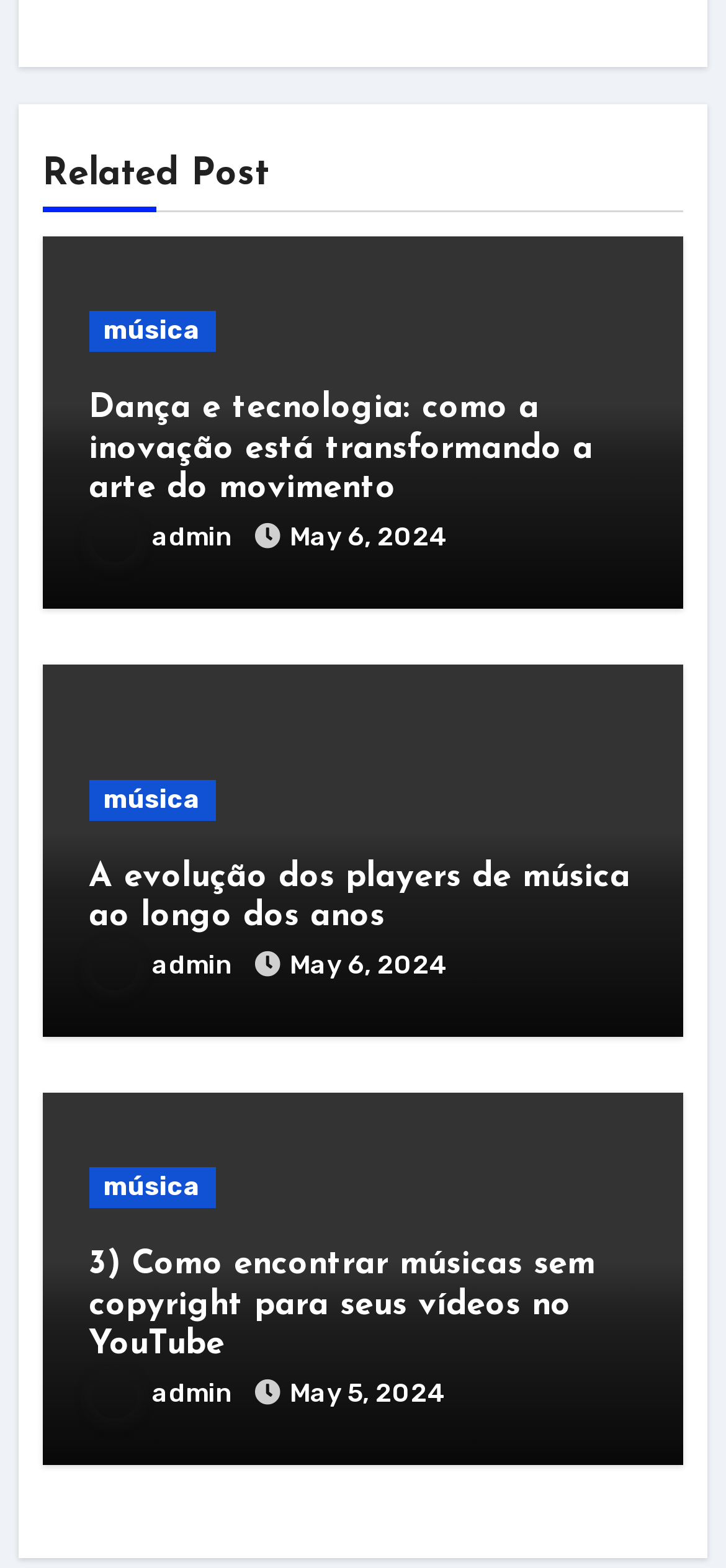Locate the bounding box coordinates of the clickable part needed for the task: "Explore the '3) Como encontrar músicas sem copyright para seus vídeos no YouTube' article".

[0.122, 0.795, 0.82, 0.869]